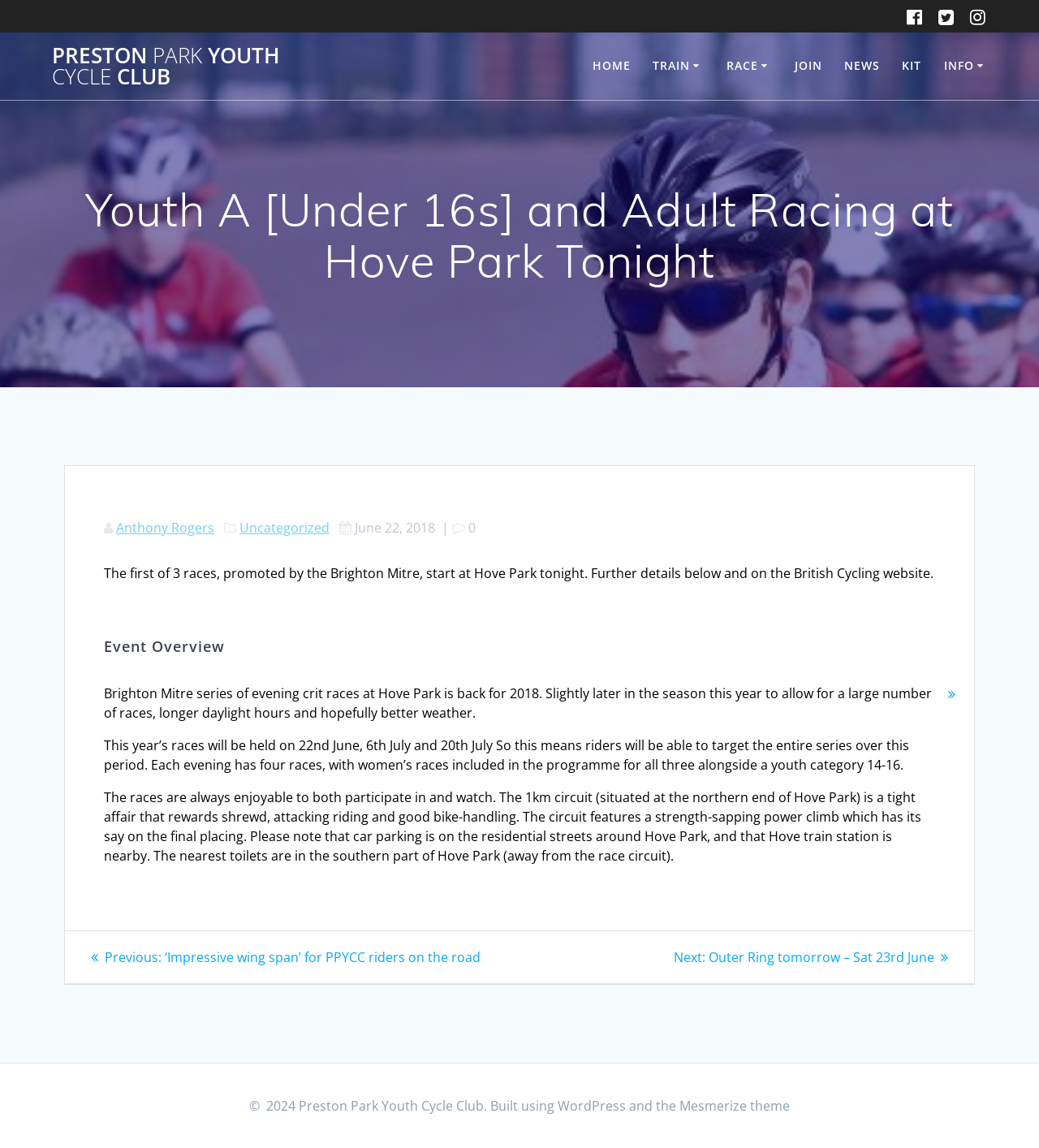Provide the bounding box coordinates in the format (top-left x, top-left y, bottom-right x, bottom-right y). All values are floating point numbers between 0 and 1. Determine the bounding box coordinate of the UI element described as: Preston Park Youth Cycle Club

[0.05, 0.04, 0.304, 0.076]